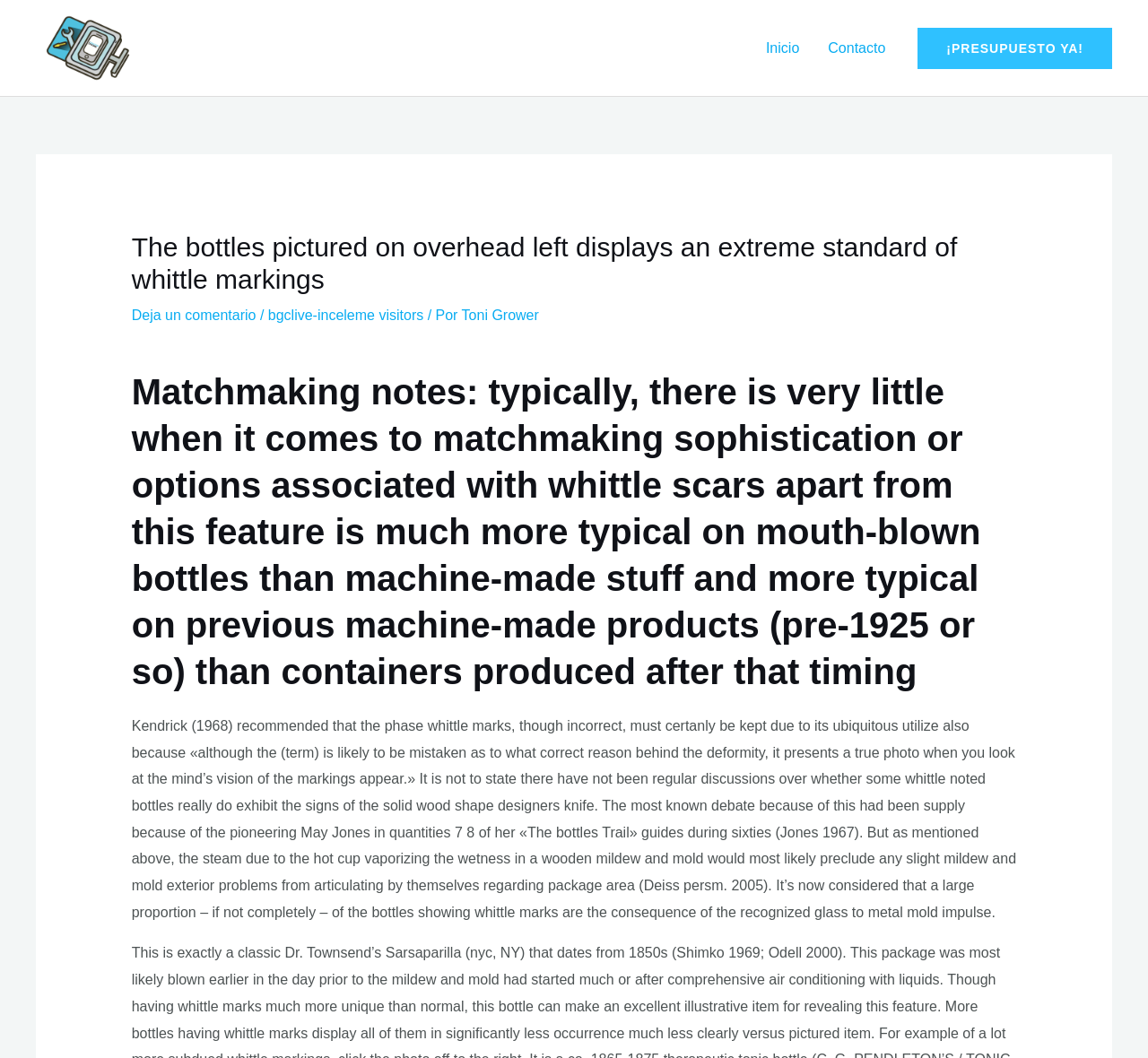What is the purpose of the '¡PRESUPUESTO YA!' button?
Based on the image, respond with a single word or phrase.

Unknown